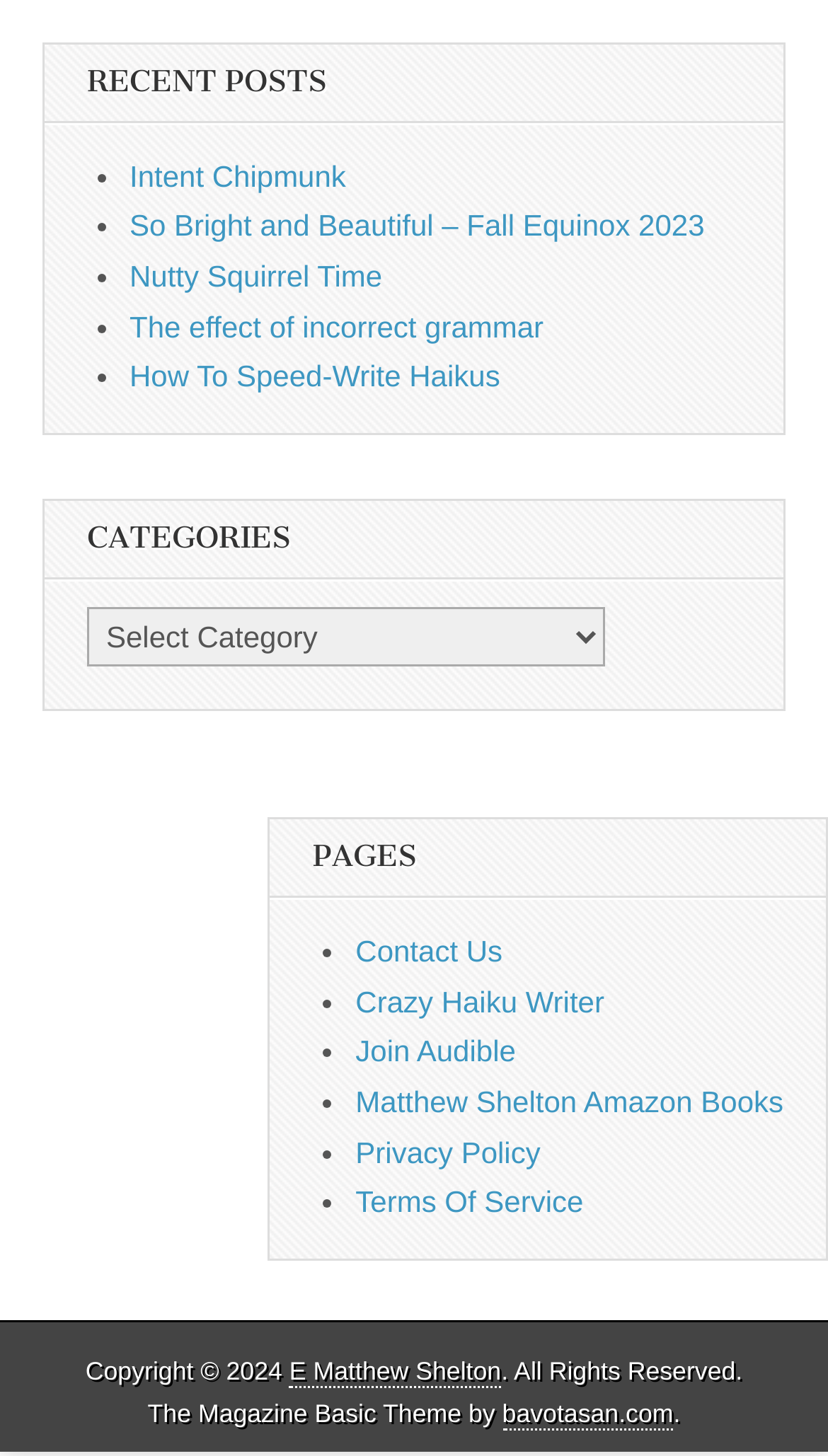Determine the bounding box for the UI element that matches this description: "bavotasan.com".

[0.606, 0.96, 0.813, 0.982]